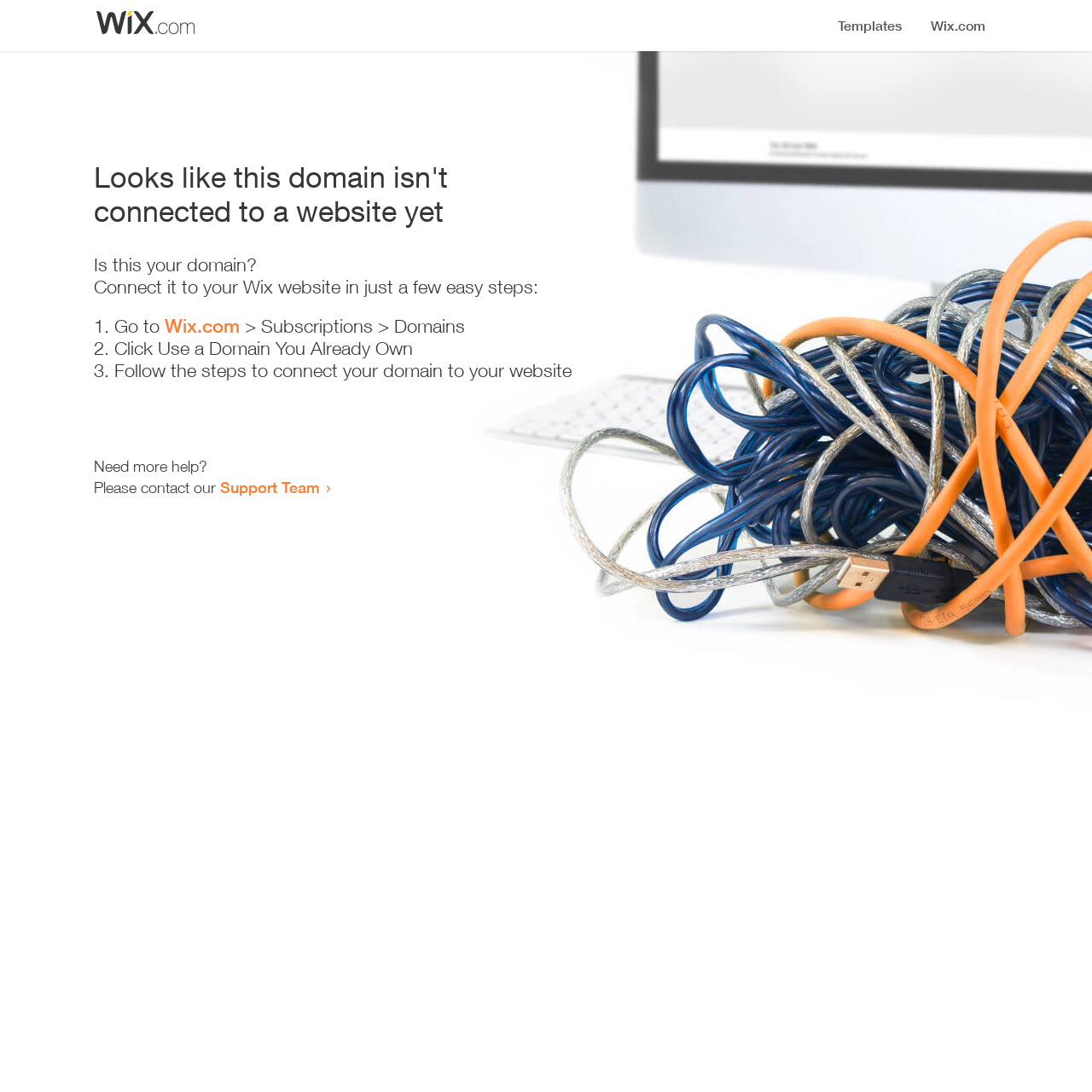How many steps are required to connect the domain?
Provide a detailed answer to the question, using the image to inform your response.

The webpage provides a list of steps to connect the domain, and there are three list markers ('1.', '2.', '3.') indicating that three steps are required.